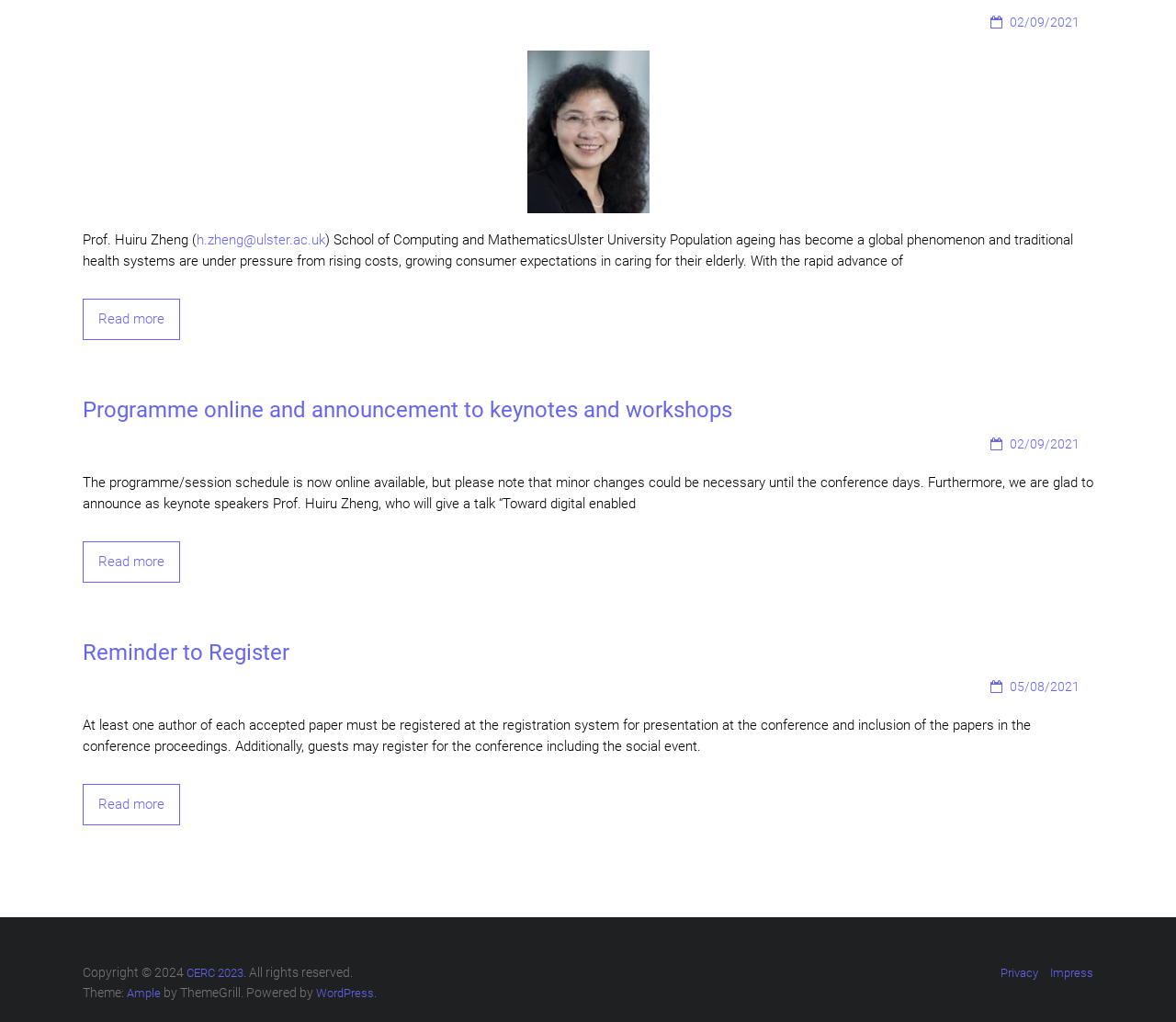What is the purpose of the conference?
Please utilize the information in the image to give a detailed response to the question.

I found the purpose of the conference by looking at the StaticText element with the text 'Toward digital enabled connected health and well-being' which is located above the link element with the text 'Read more'.